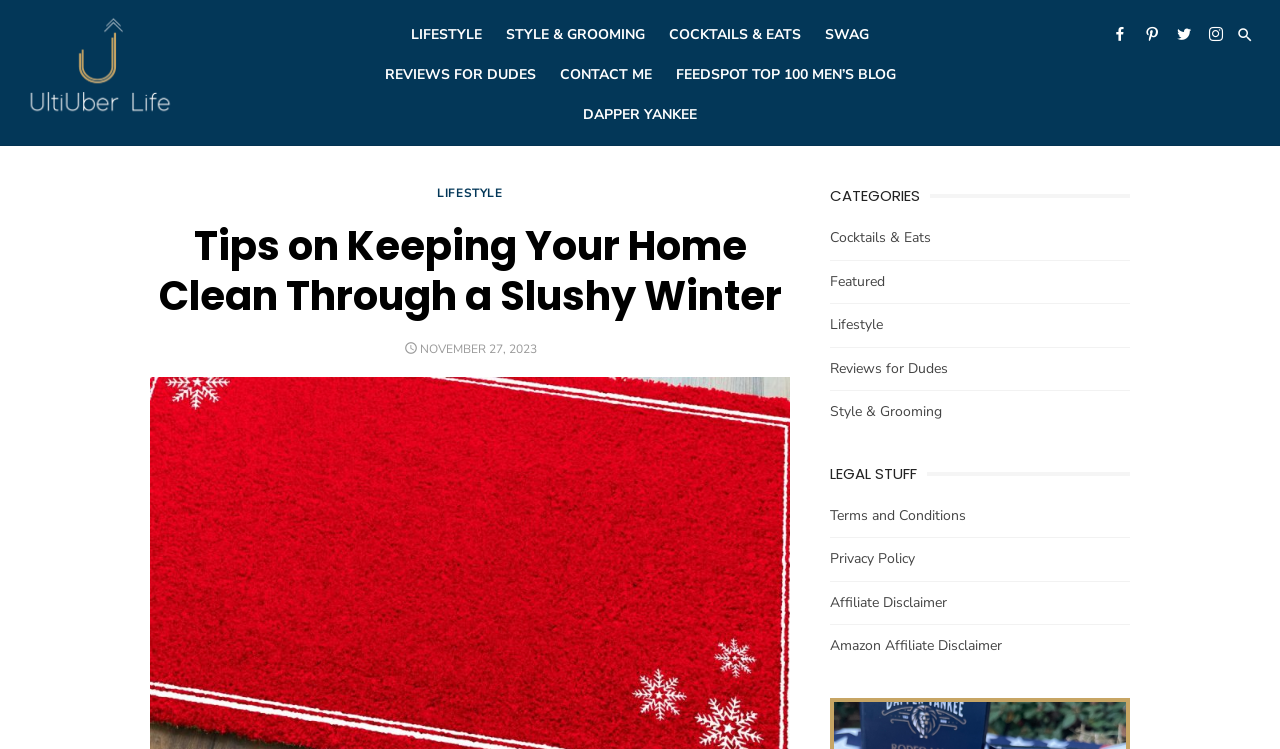Could you locate the bounding box coordinates for the section that should be clicked to accomplish this task: "Open the 'Terms and Conditions' page".

[0.648, 0.675, 0.755, 0.7]